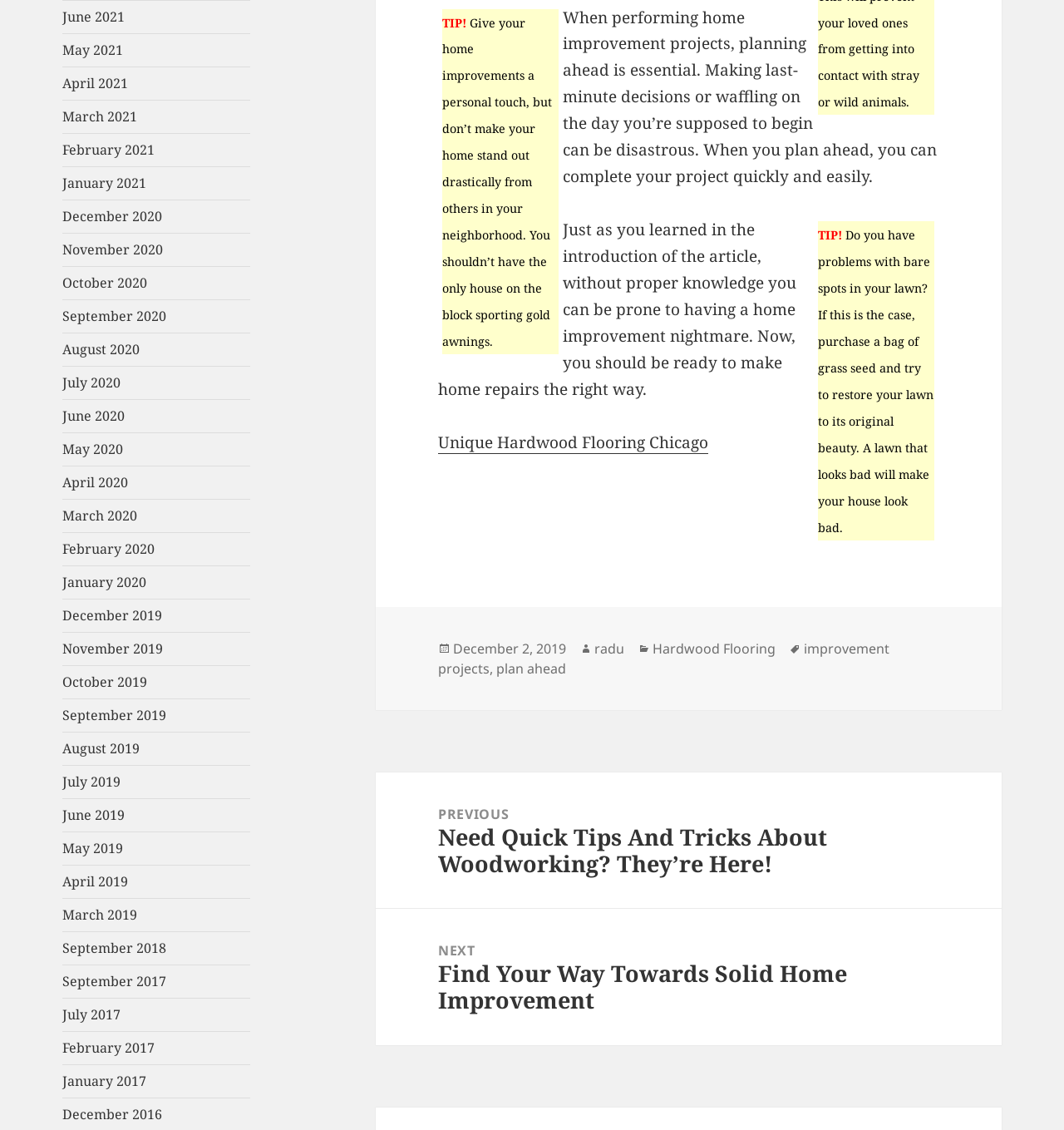Use a single word or phrase to answer the following:
What is the earliest month mentioned in the links?

September 2017